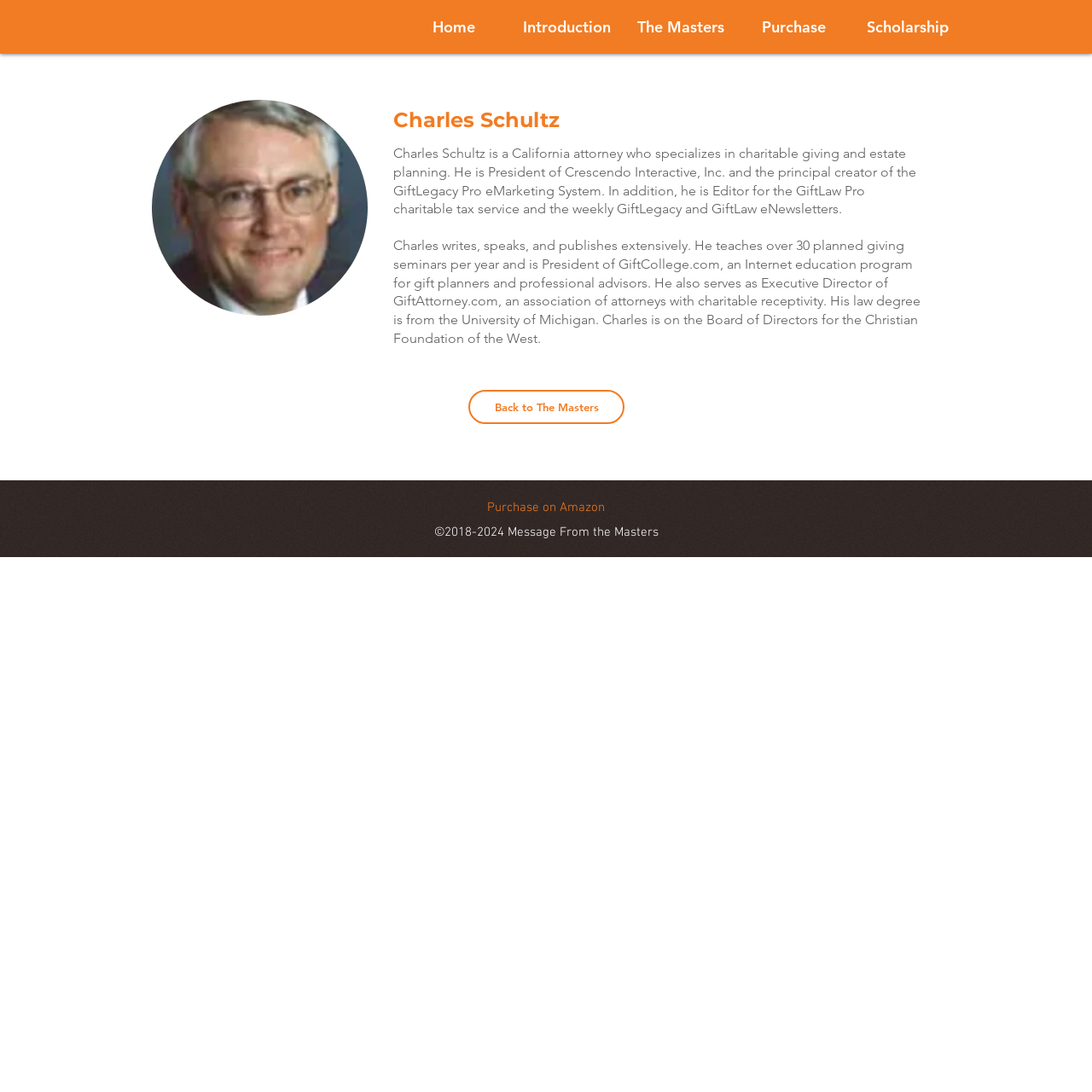What is the copyright year range of the webpage?
Can you offer a detailed and complete answer to this question?

The webpage displays a copyright notice with the year range 2018-2024, which is found in the StaticText element with the text '©2018-2024 Message From the Masters'.